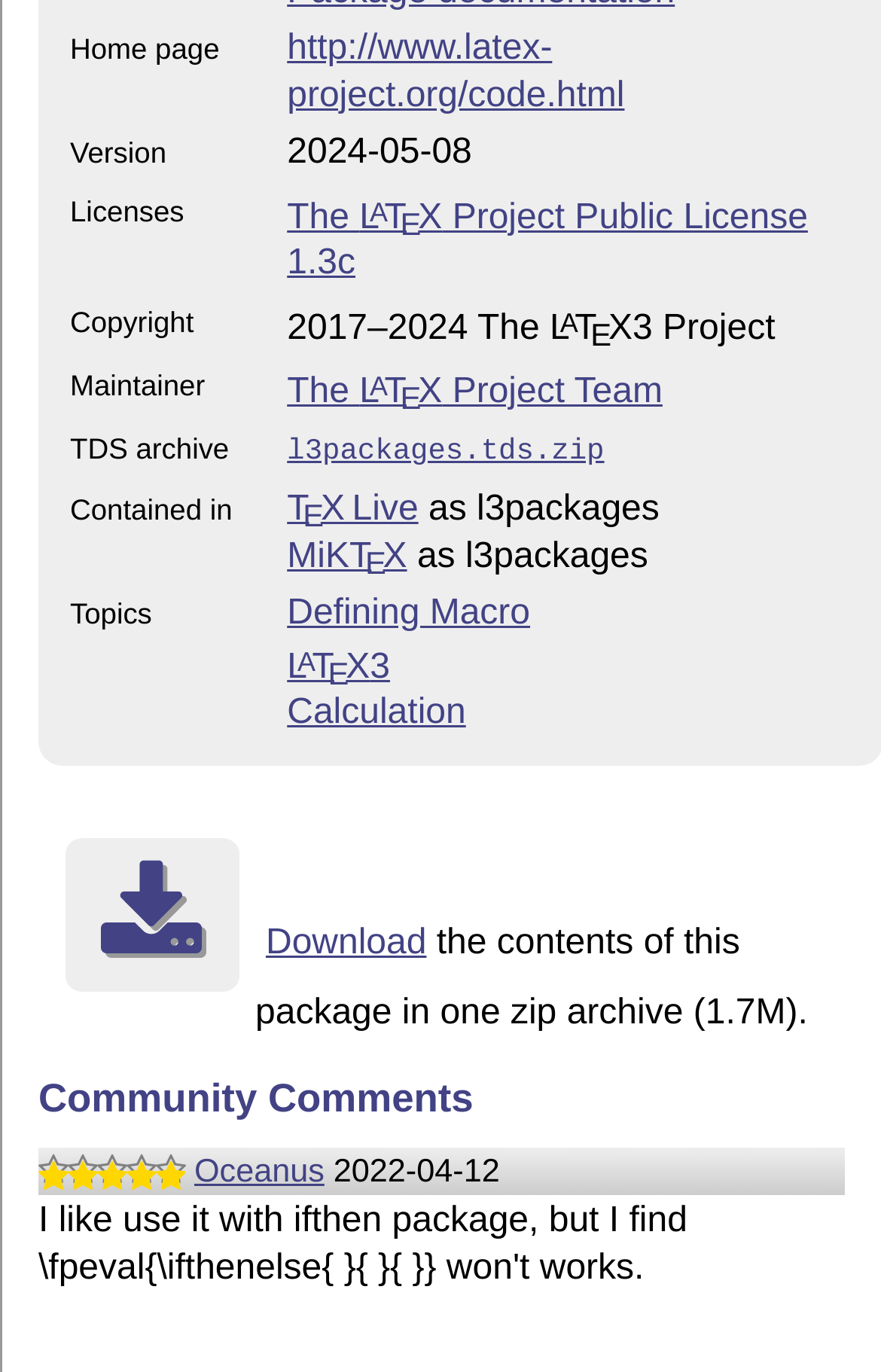Please identify the bounding box coordinates of the area I need to click to accomplish the following instruction: "Visit the LAT E X Project homepage".

[0.069, 0.017, 0.31, 0.09]